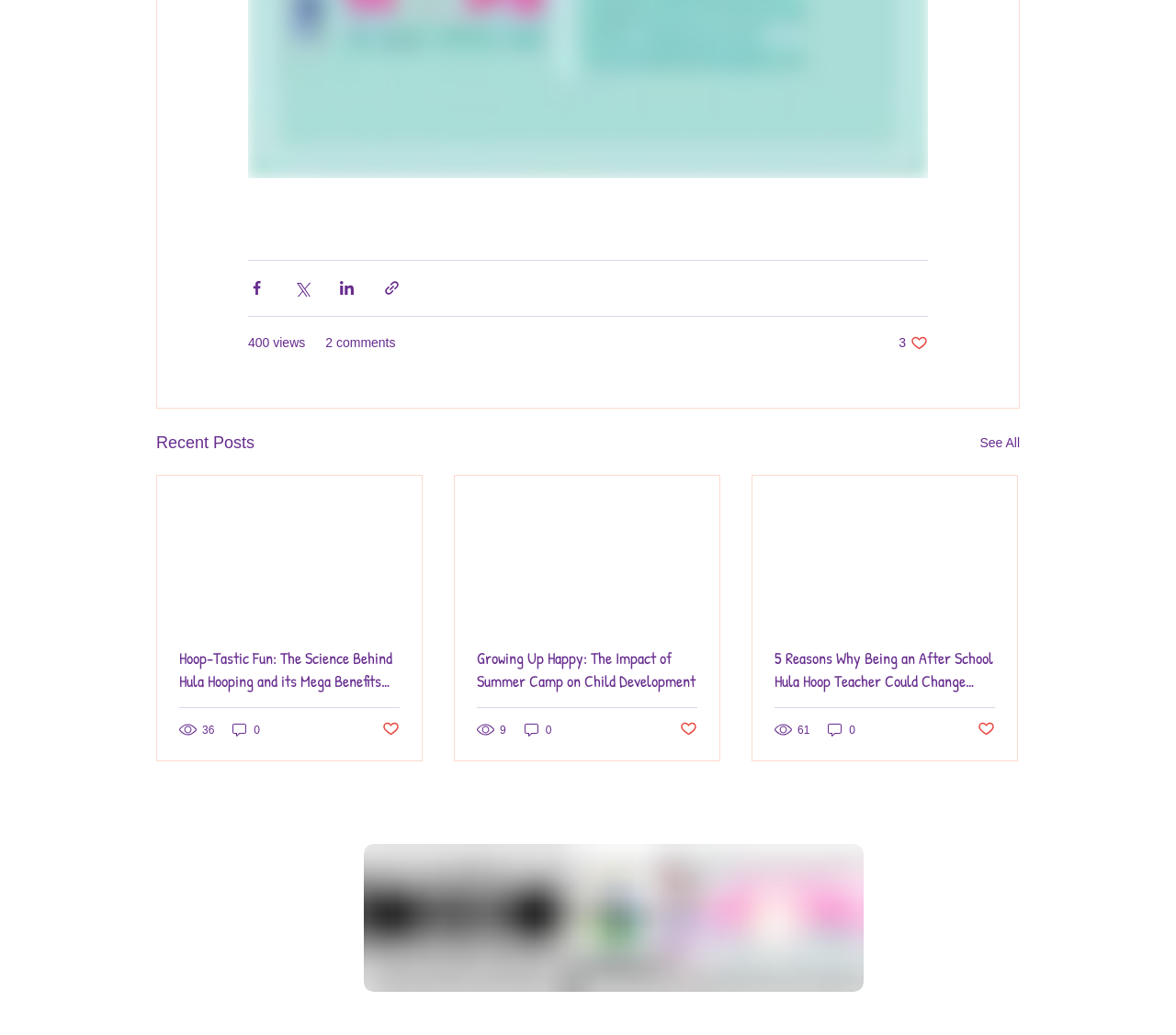Respond to the following question with a brief word or phrase:
How many articles are listed under 'Recent Posts'?

3